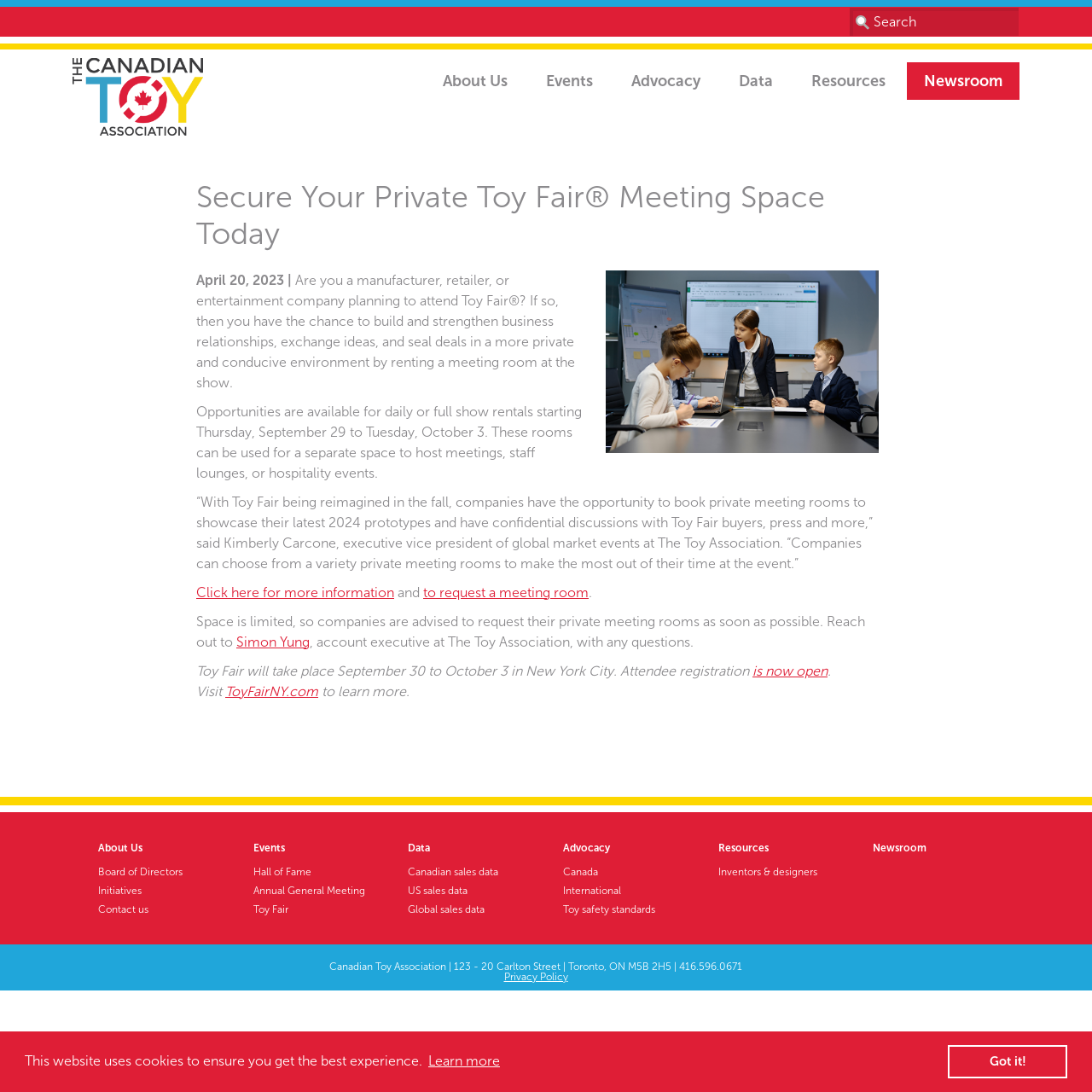Pinpoint the bounding box coordinates of the element that must be clicked to accomplish the following instruction: "Request a meeting room". The coordinates should be in the format of four float numbers between 0 and 1, i.e., [left, top, right, bottom].

[0.388, 0.535, 0.539, 0.55]